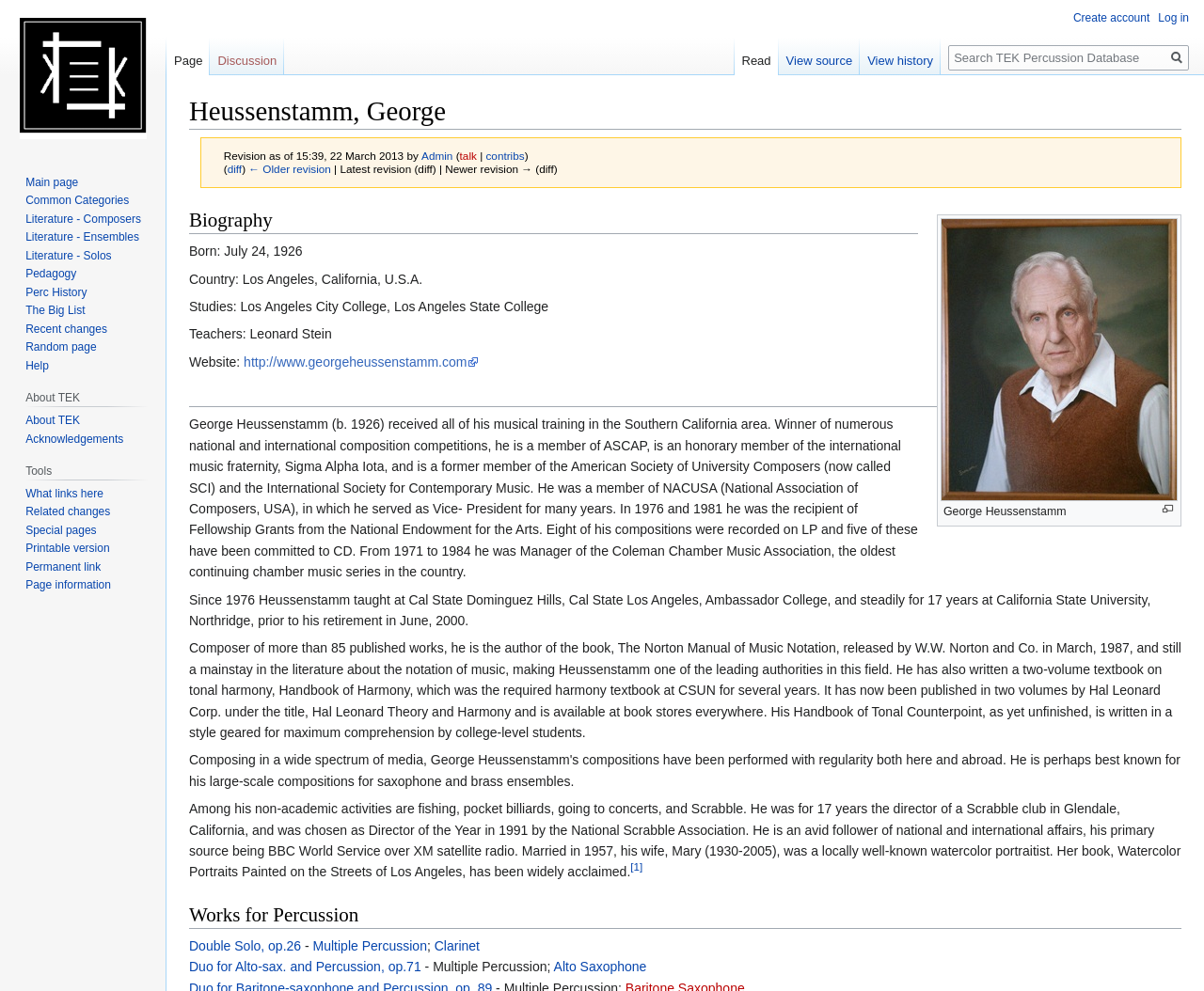Can you find the bounding box coordinates for the element that needs to be clicked to execute this instruction: "View history"? The coordinates should be given as four float numbers between 0 and 1, i.e., [left, top, right, bottom].

[0.714, 0.038, 0.781, 0.076]